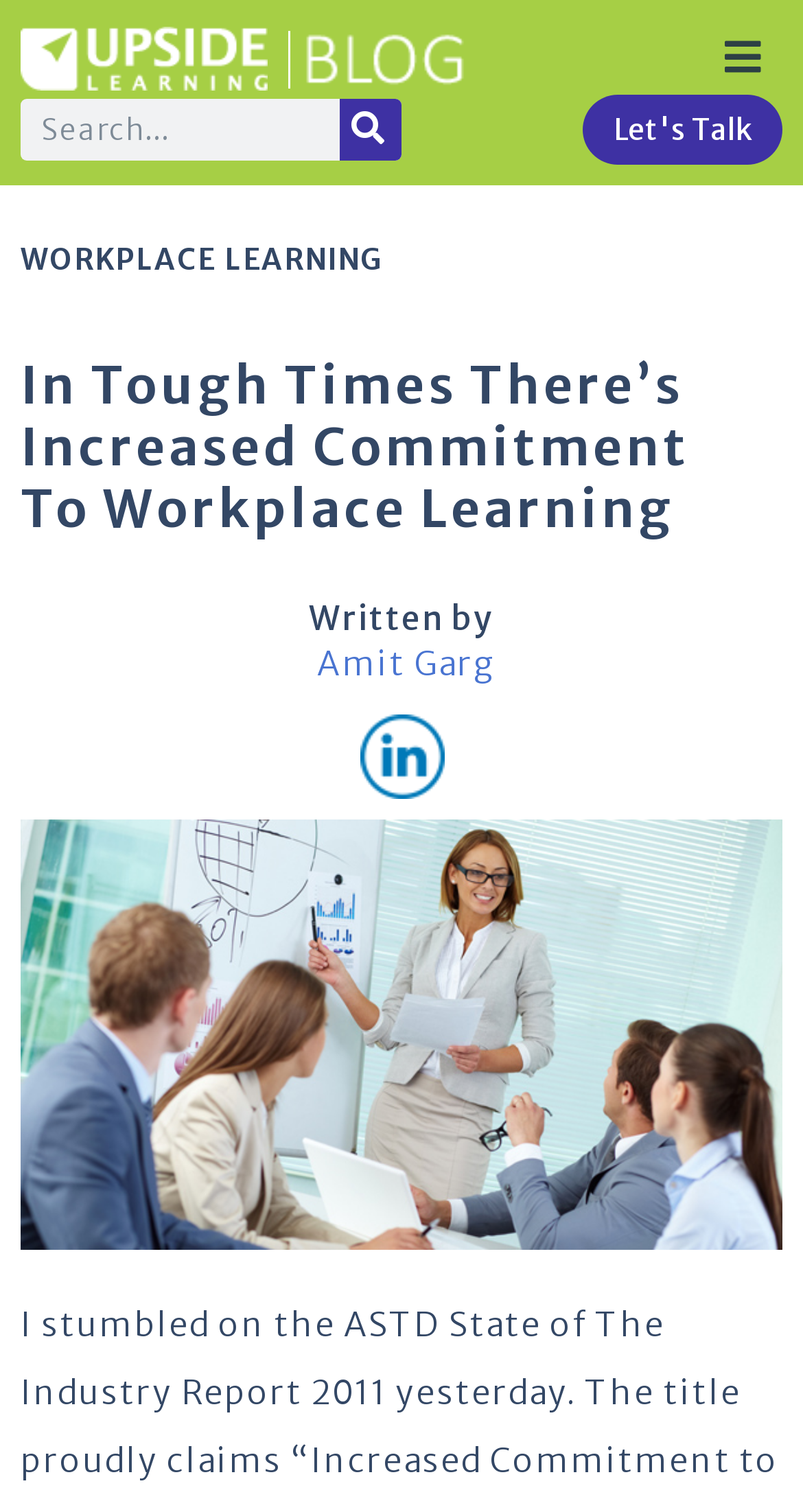Elaborate on the information and visuals displayed on the webpage.

The webpage appears to be a blog post titled "In Tough Times There’s Increased Commitment To Workplace Learning" on the Upside Learning Blog. At the top left corner, there is a logo of Upside Learning, a custom e-learning solutions provider, which is also a clickable link. Next to it, on the top center, is the Upside Blog Logo, another clickable link. 

On the top right corner, there is a search bar with a search button and a magnifying glass icon. Below the search bar, there is a link to "Let's Talk". 

On the left side of the page, there is a link to "WORKPLACE LEARNING" which seems to be a category or a tag. The main content of the blog post starts with a heading that repeats the title of the post. The author of the post, Amit Garg, is mentioned below the title, with a link to his profile or other related information. There is also a small image or icon next to the author's name, but its content is not specified.